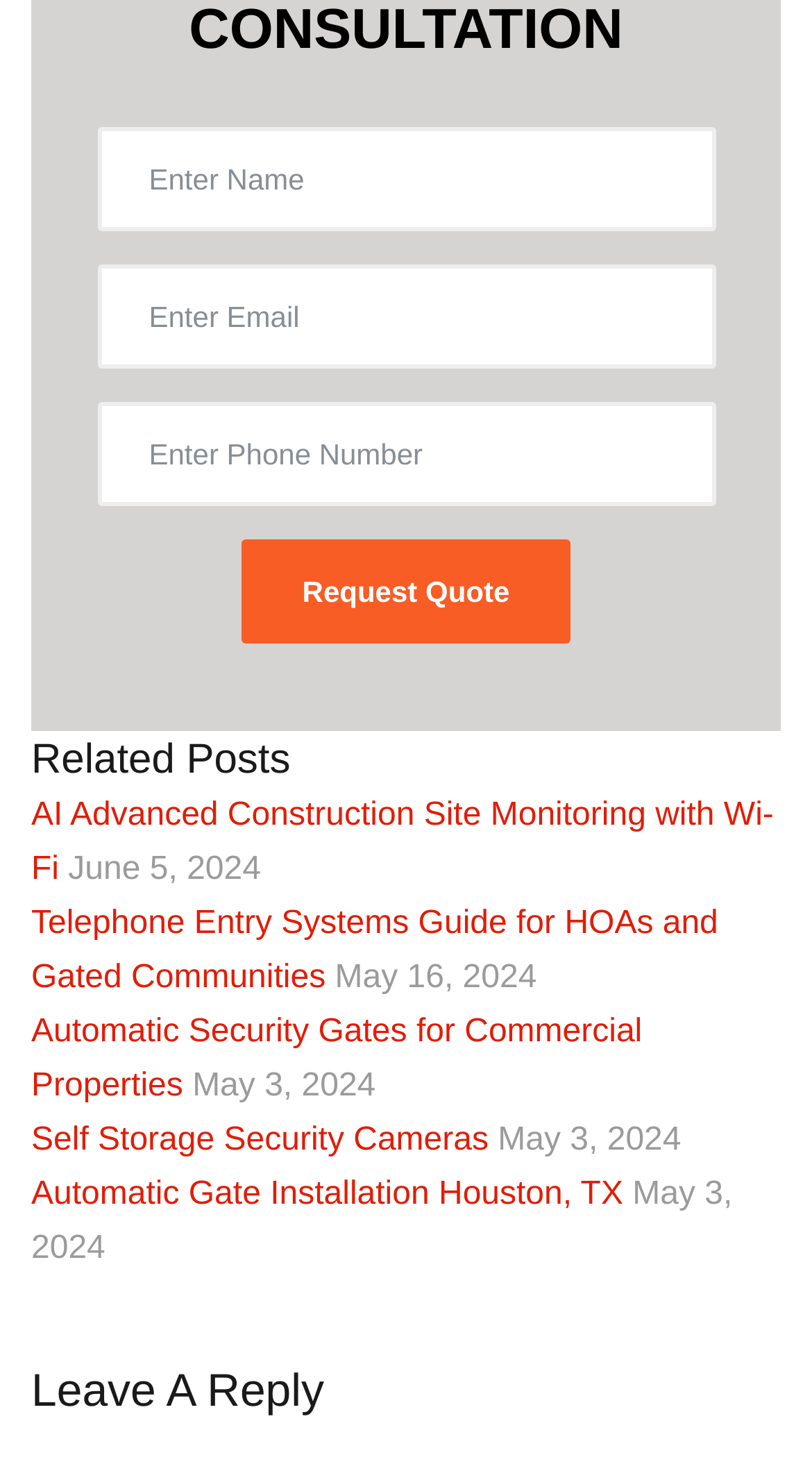Answer the question using only a single word or phrase: 
What is the date of the oldest related post?

May 3, 2024